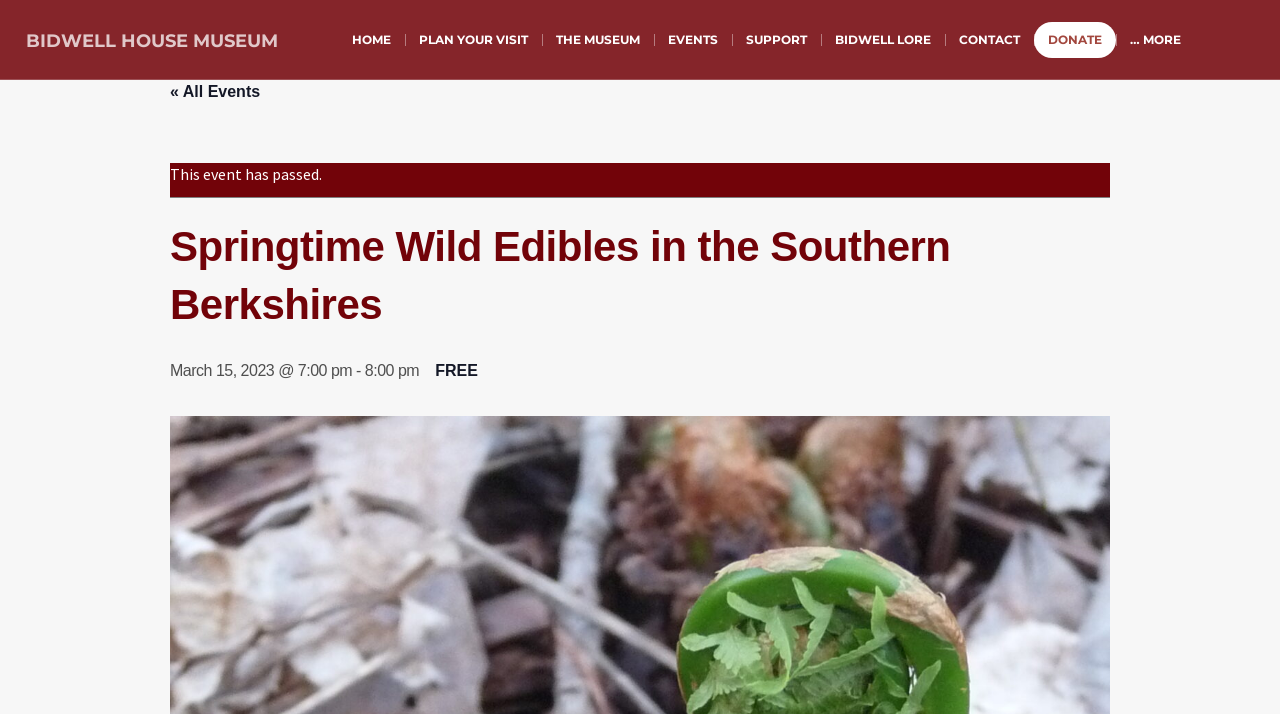Please extract and provide the main headline of the webpage.

Springtime Wild Edibles in the Southern Berkshires